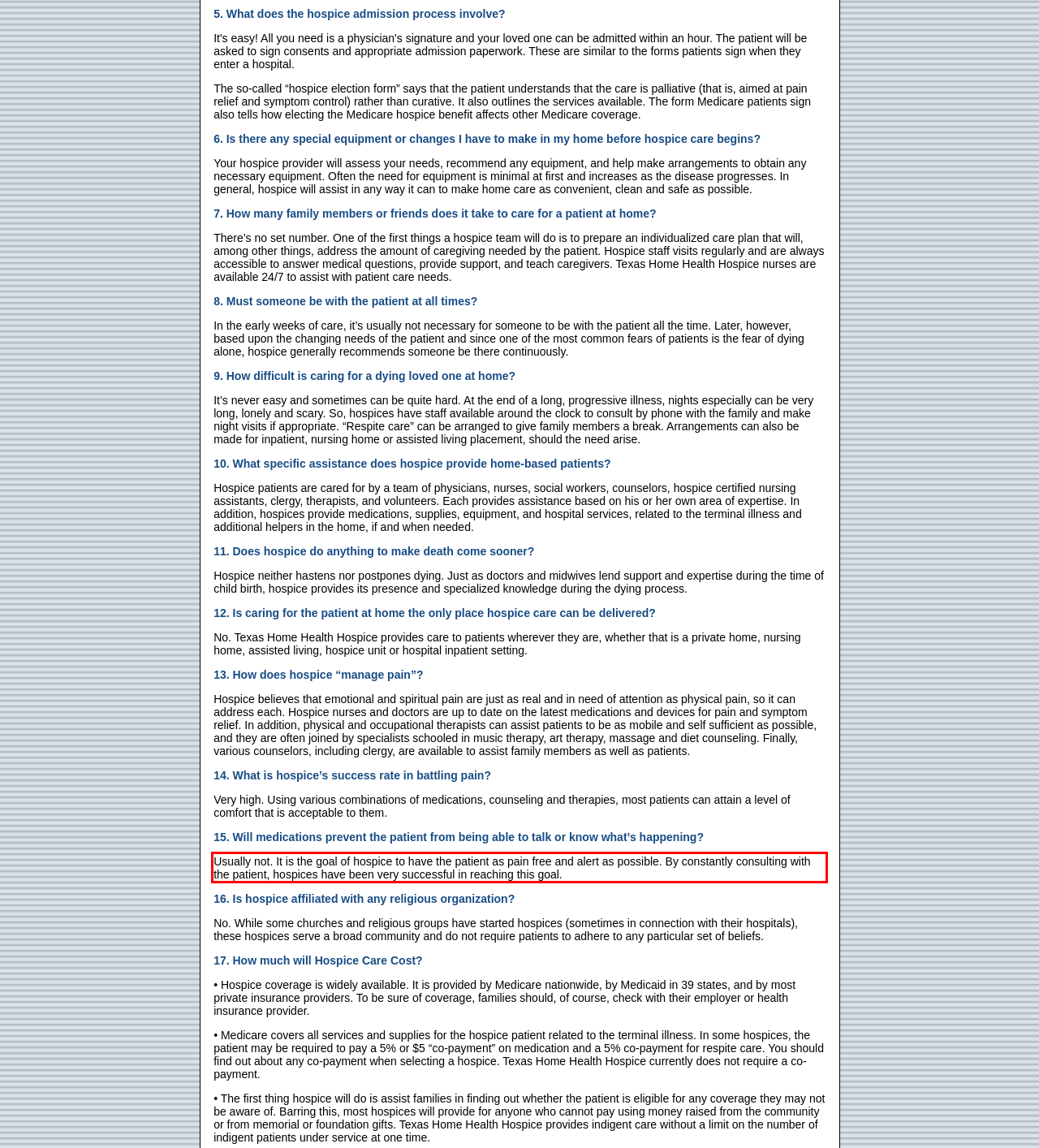In the given screenshot, locate the red bounding box and extract the text content from within it.

Usually not. It is the goal of hospice to have the patient as pain free and alert as possible. By constantly consulting with the patient, hospices have been very successful in reaching this goal.